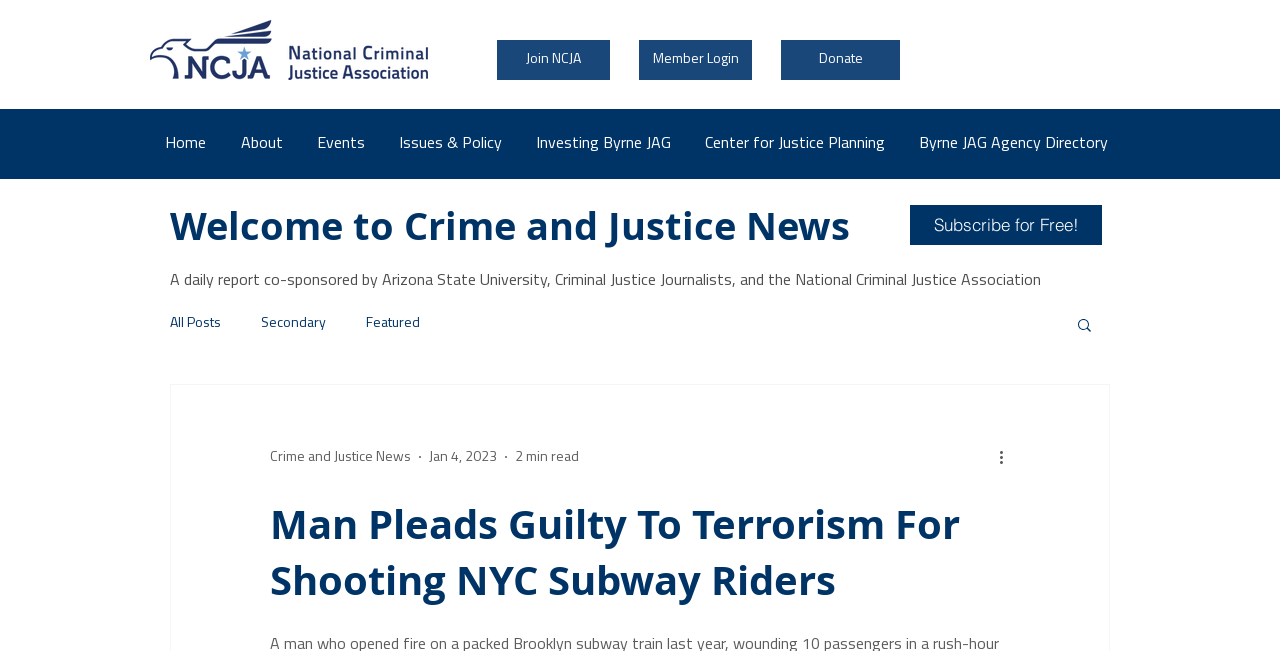Please find and provide the title of the webpage.

Welcome to Crime and Justice News